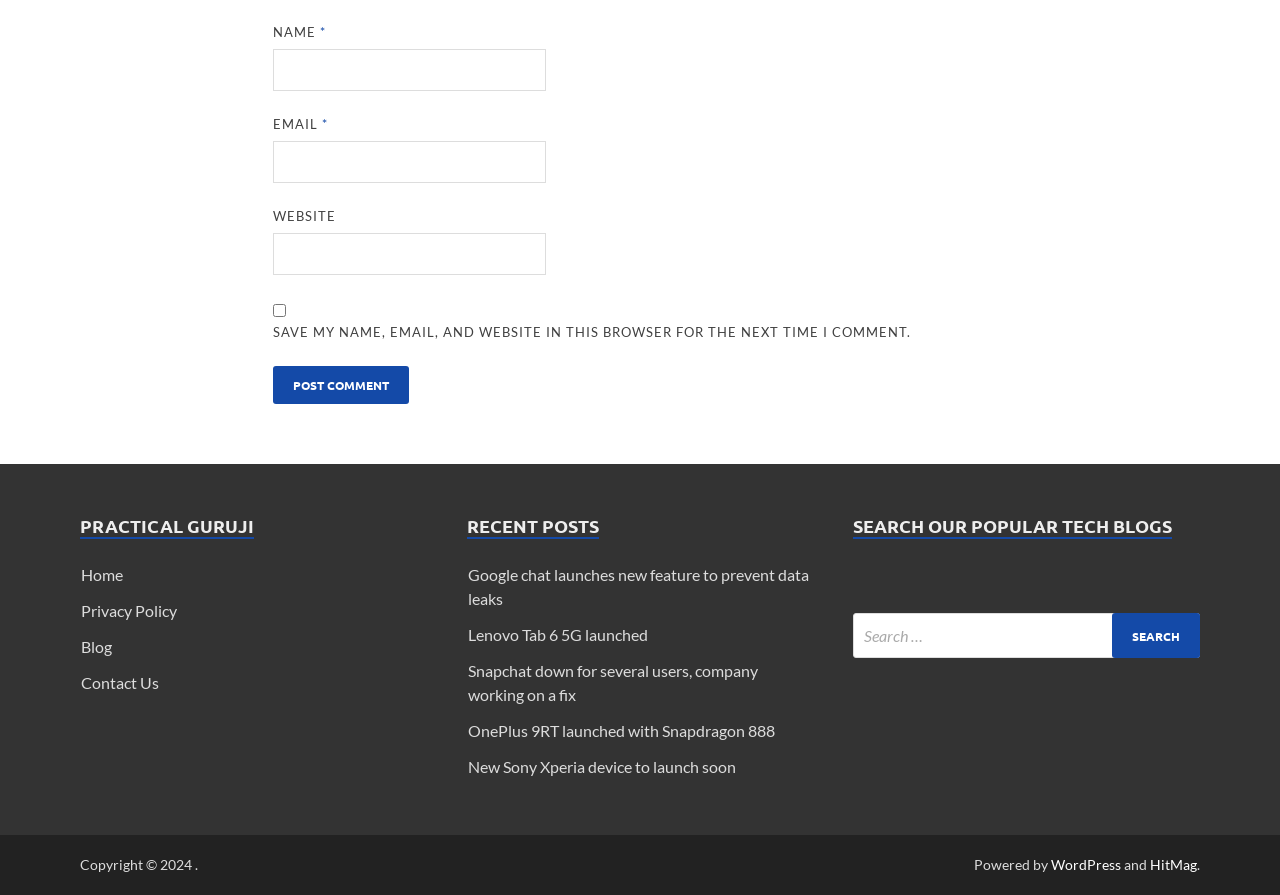Please predict the bounding box coordinates of the element's region where a click is necessary to complete the following instruction: "Visit the Home page". The coordinates should be represented by four float numbers between 0 and 1, i.e., [left, top, right, bottom].

[0.063, 0.632, 0.096, 0.653]